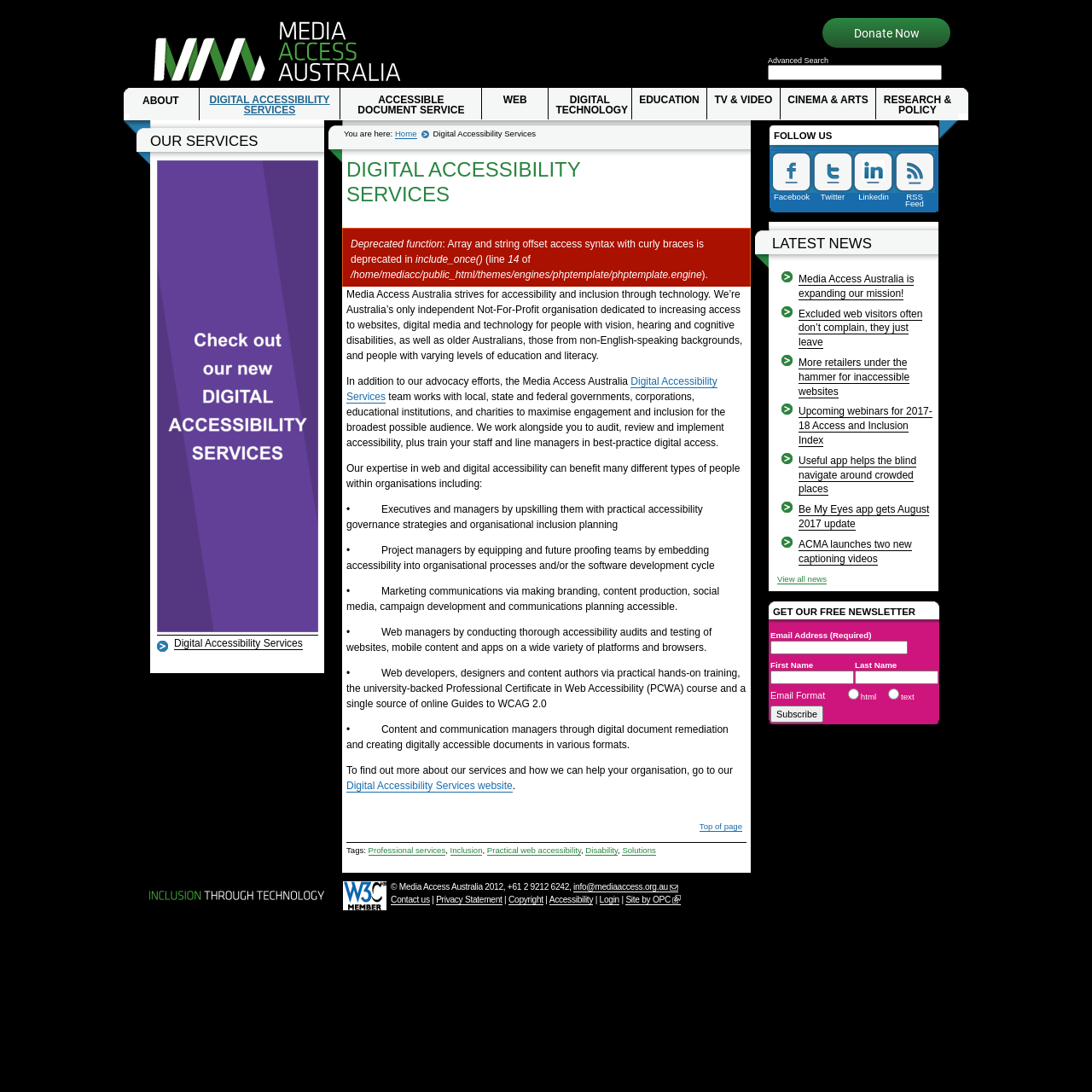Please specify the bounding box coordinates of the clickable region necessary for completing the following instruction: "Check out the new Digital Accessibility Services". The coordinates must consist of four float numbers between 0 and 1, i.e., [left, top, right, bottom].

[0.144, 0.57, 0.291, 0.582]